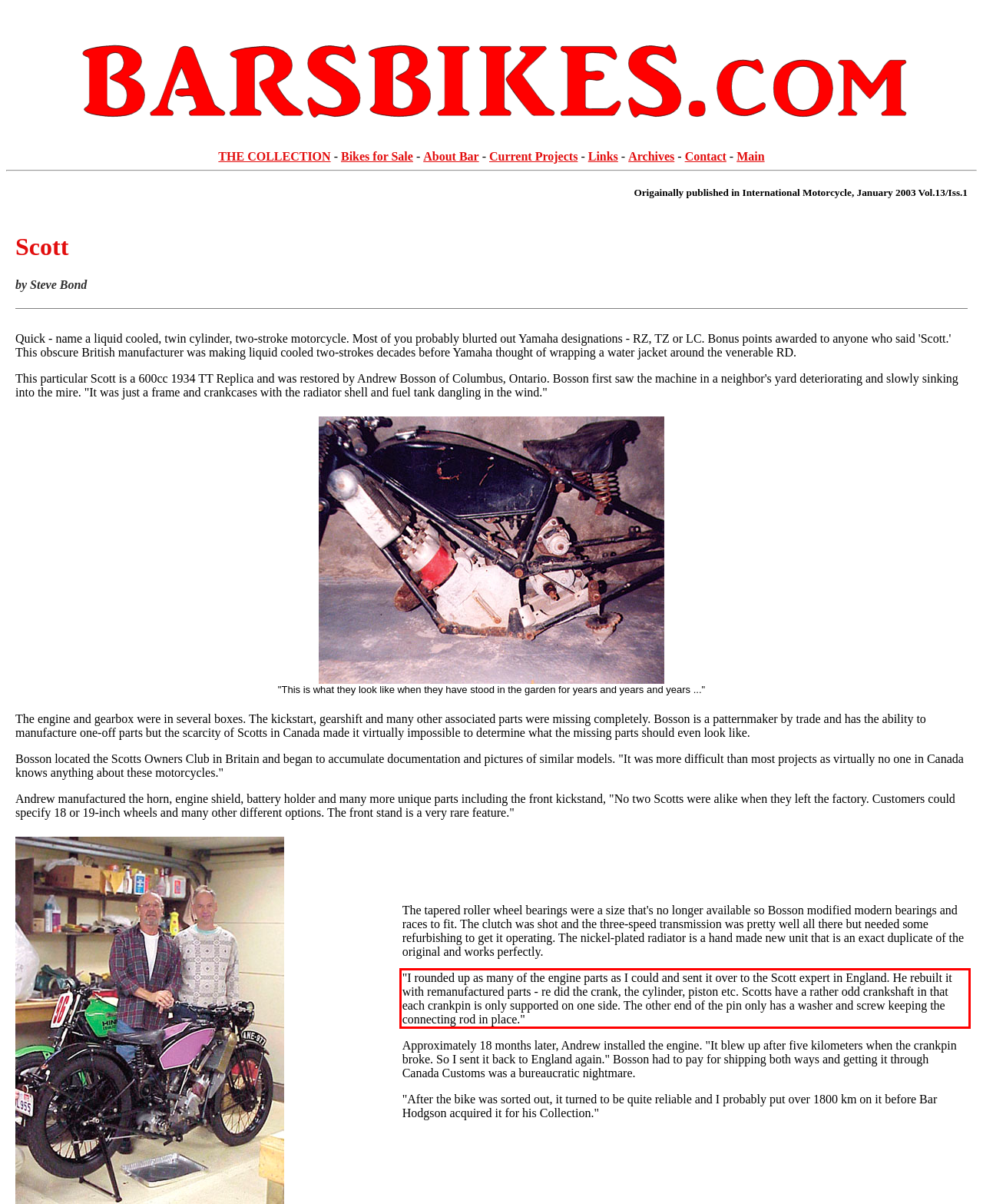You have a screenshot of a webpage with a UI element highlighted by a red bounding box. Use OCR to obtain the text within this highlighted area.

"I rounded up as many of the engine parts as I could and sent it over to the Scott expert in England. He rebuilt it with remanufactured parts - re did the crank, the cylinder, piston etc. Scotts have a rather odd crankshaft in that each crankpin is only supported on one side. The other end of the pin only has a washer and screw keeping the connecting rod in place."